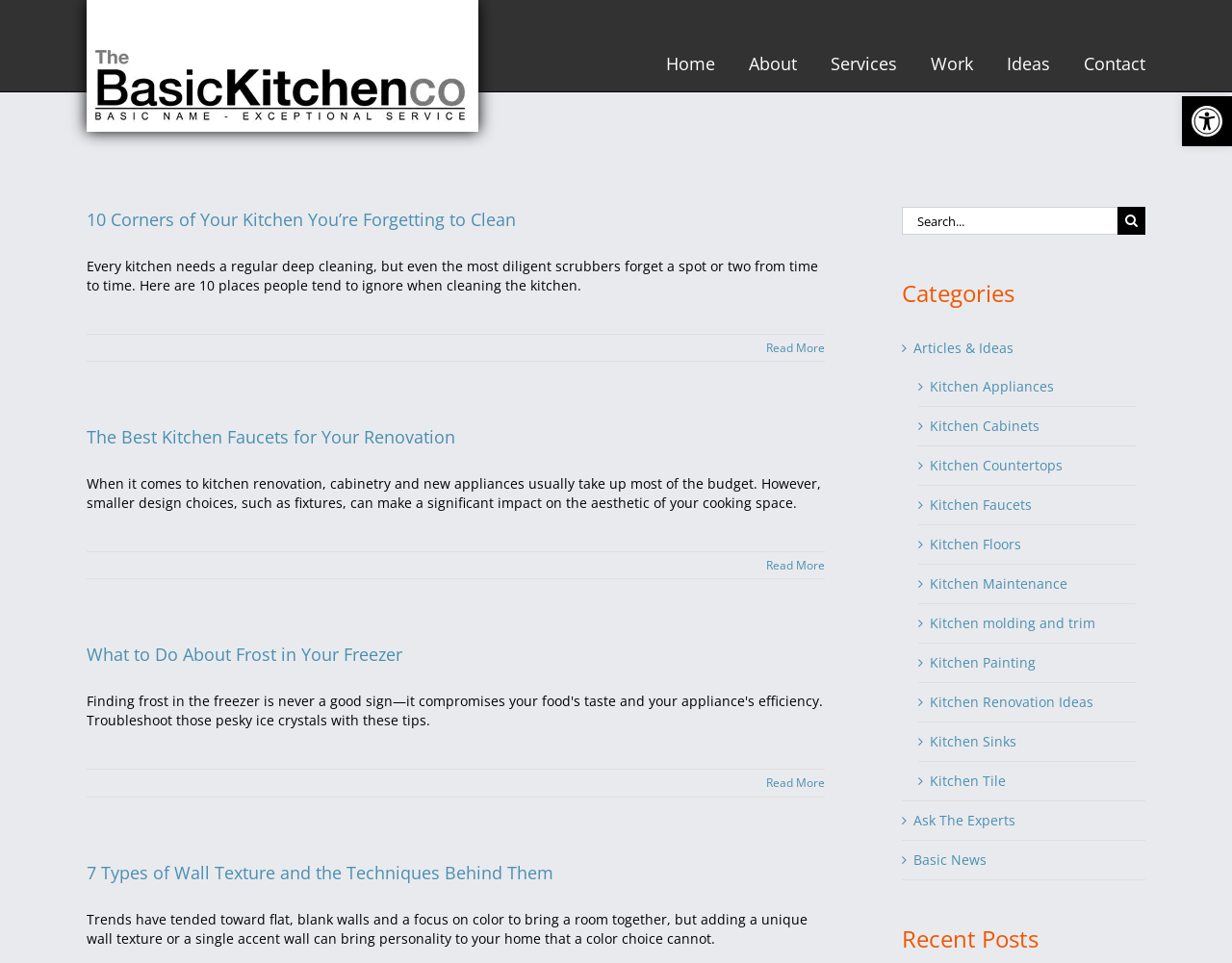Find the bounding box coordinates for the area that should be clicked to accomplish the instruction: "Click the 'Contact' link".

[0.88, 0.0, 0.93, 0.128]